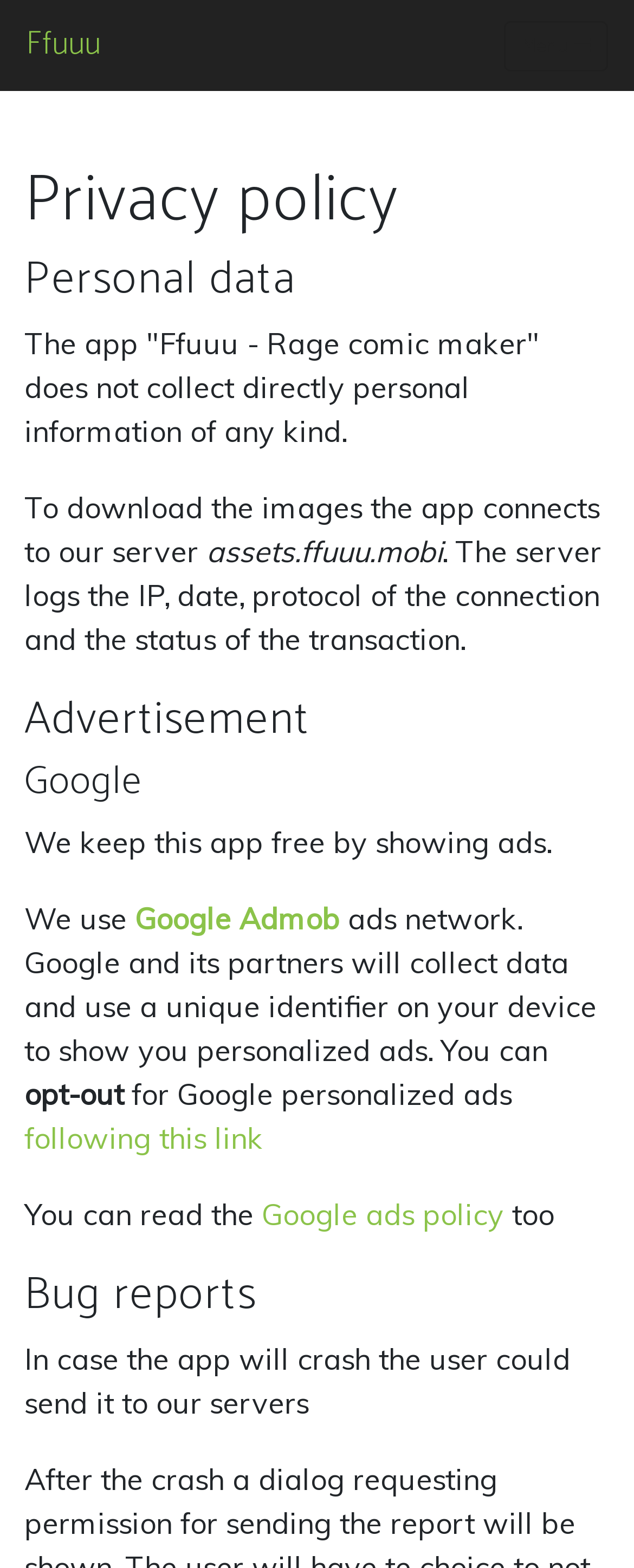What is the purpose of the server connection?
Using the image, elaborate on the answer with as much detail as possible.

The webpage explains that the app connects to the server to download images, and during this process, the server logs certain information such as IP, date, protocol, and transaction status.